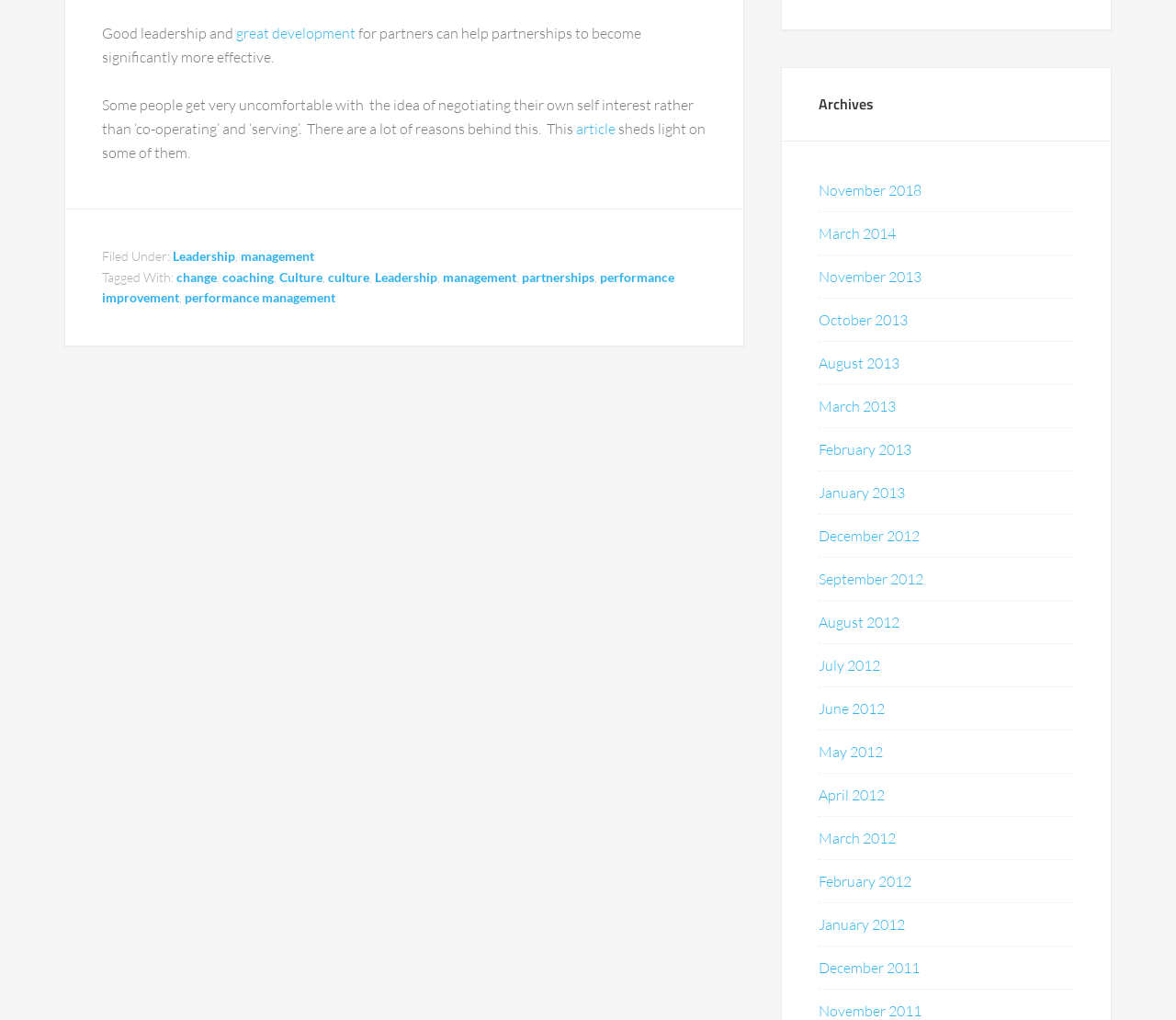What is the category of the article?
Based on the visual details in the image, please answer the question thoroughly.

The category of the article can be determined by looking at the footer section where it says 'Filed Under: Leadership, management'. This indicates that the article falls under the category of Leadership.